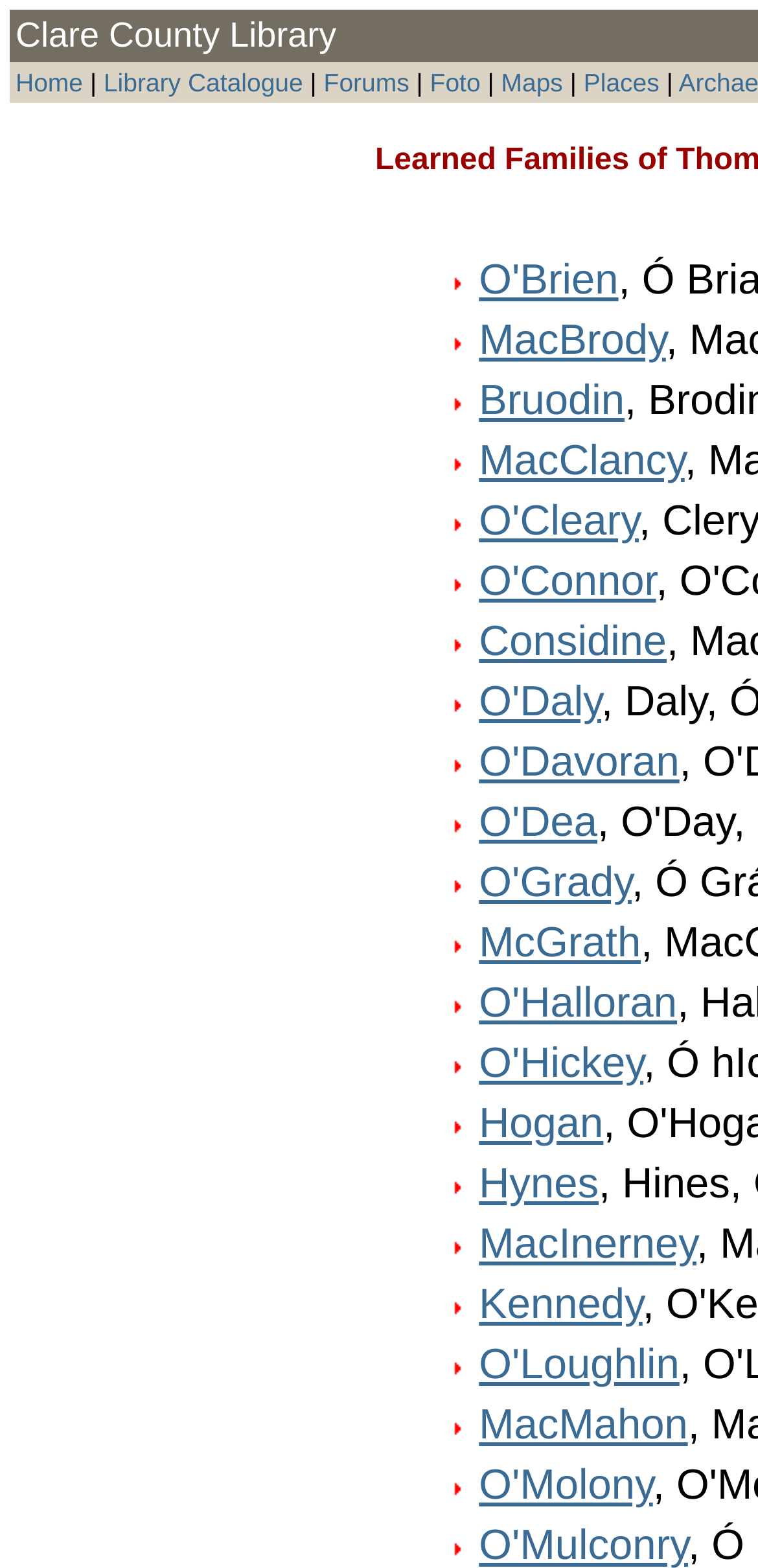Please answer the following question using a single word or phrase: 
How many links are in the list of surnames?

20